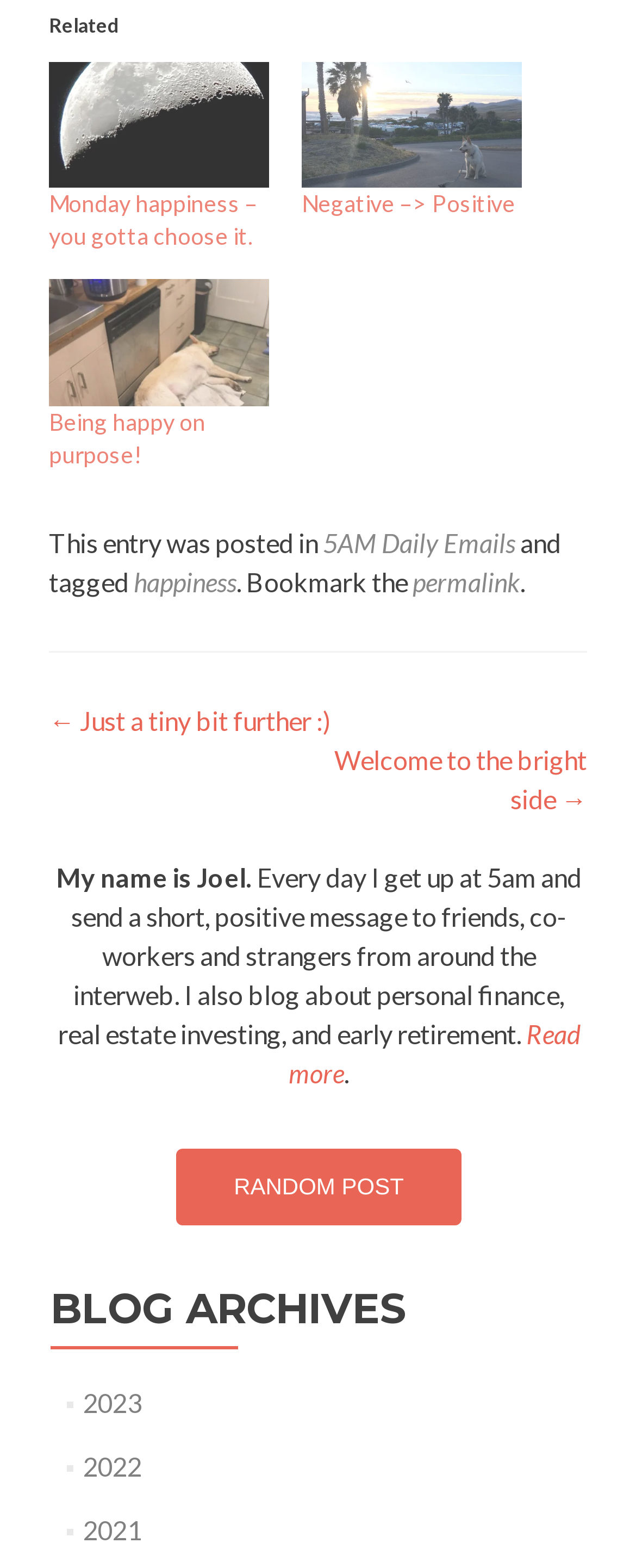By analyzing the image, answer the following question with a detailed response: What is the purpose of the author's daily emails?

According to the static text, the author sends daily emails to friends, co-workers, and strangers from around the internet, and the purpose is to send positive messages.